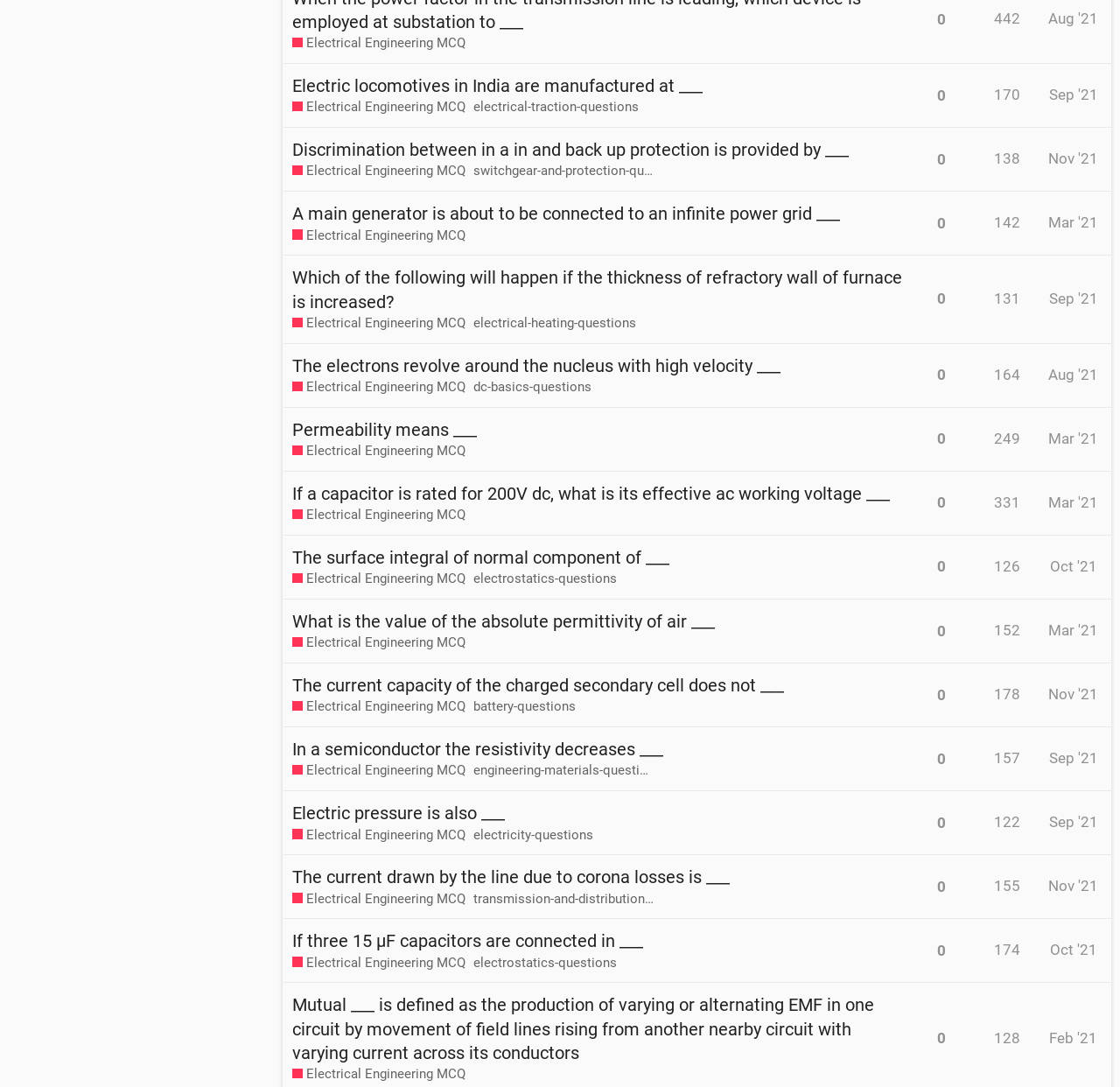Provide the bounding box coordinates of the HTML element this sentence describes: "Sep '21".

[0.932, 0.067, 0.984, 0.107]